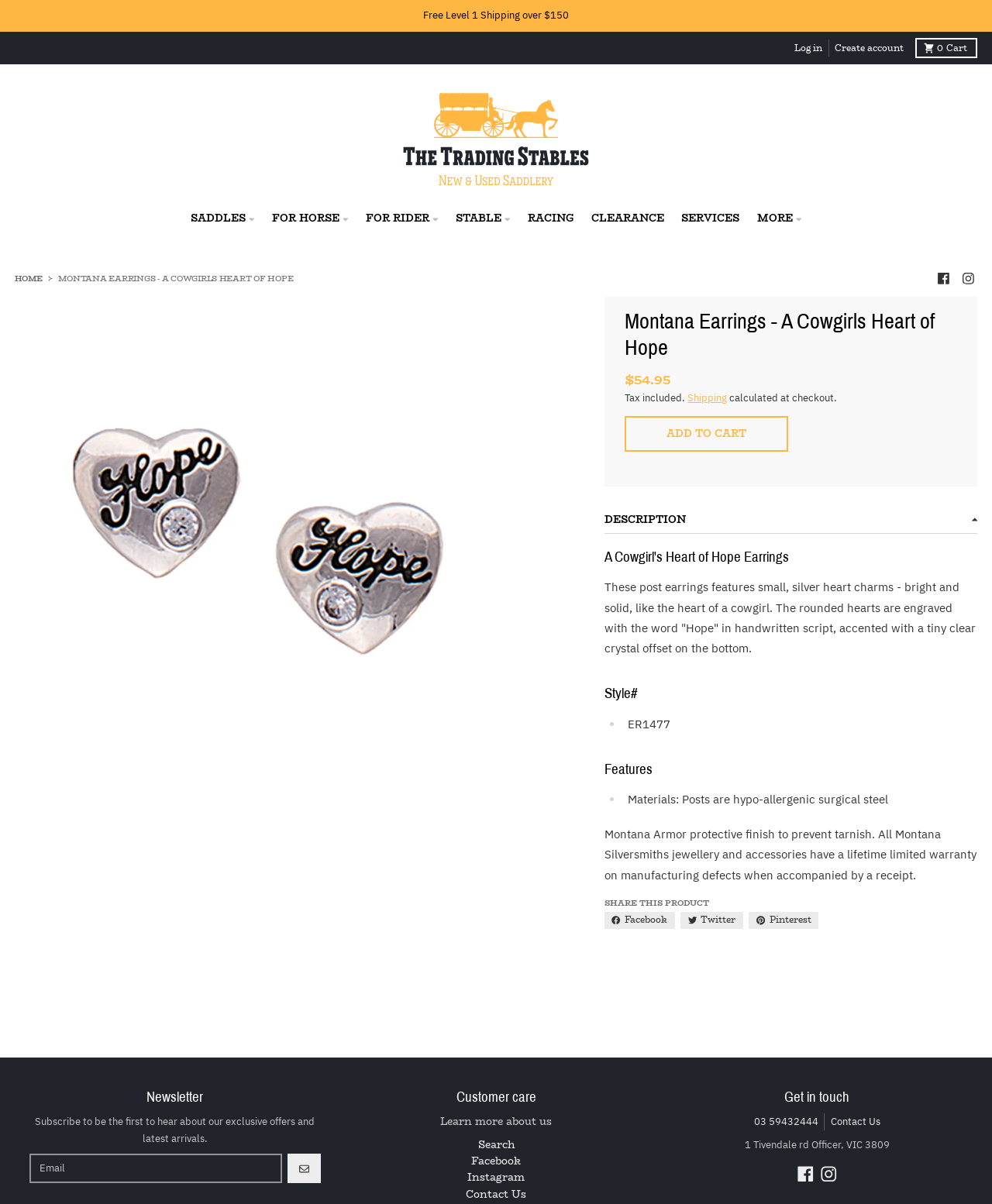What is the purpose of the 'ADD TO CART' button?
Please provide a detailed and thorough answer to the question.

The purpose of the 'ADD TO CART' button can be inferred from its location and context, as it is placed next to the product information and price, and its text suggests that it is used to add the product to the cart.